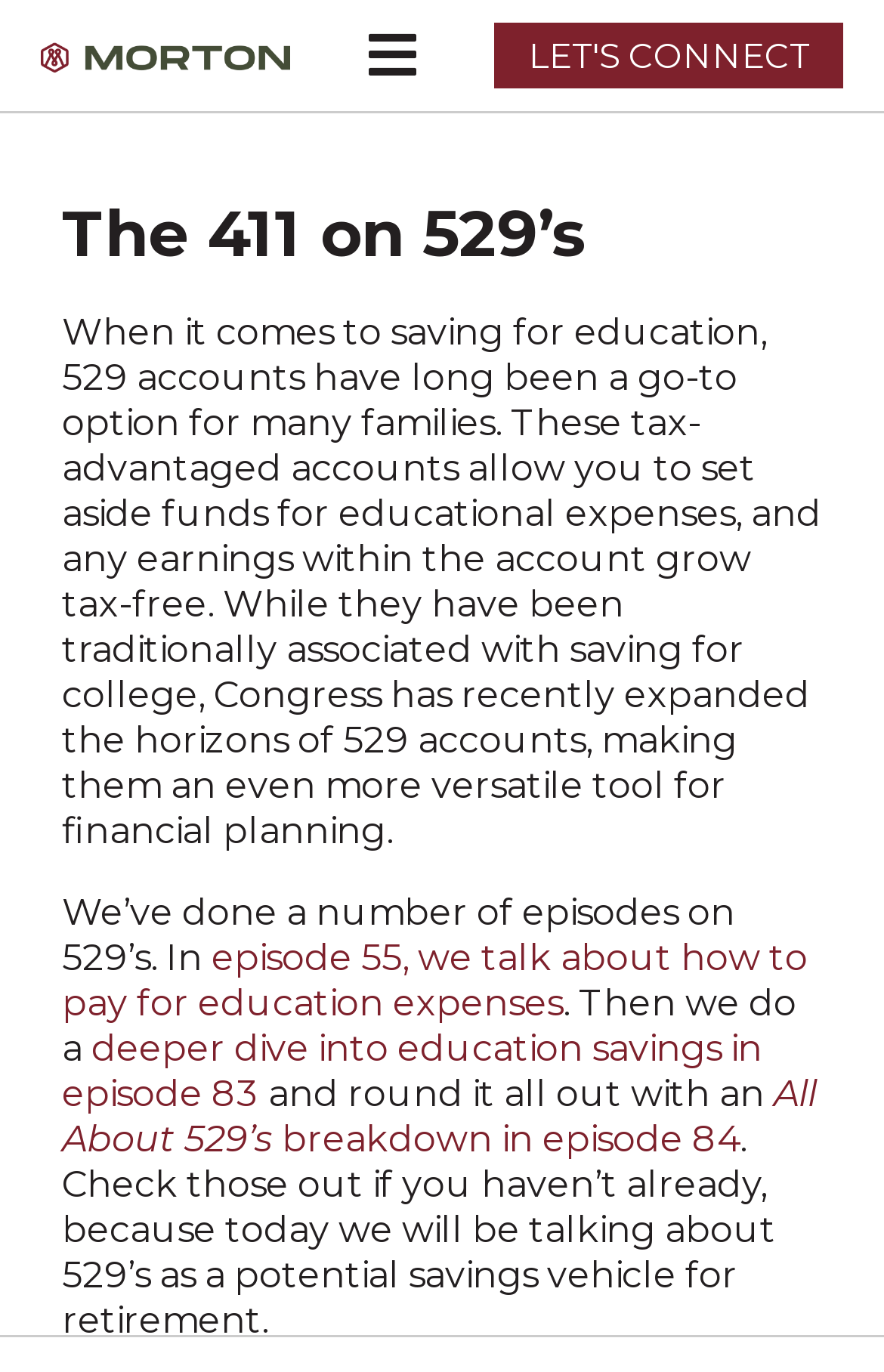Using the information in the image, could you please answer the following question in detail:
What is the name of the financial advice company?

I found the name of the financial advice company by looking at the link element with the text 'Morton Financial Advice' and an image with the same name, which suggests that it is the company's logo.